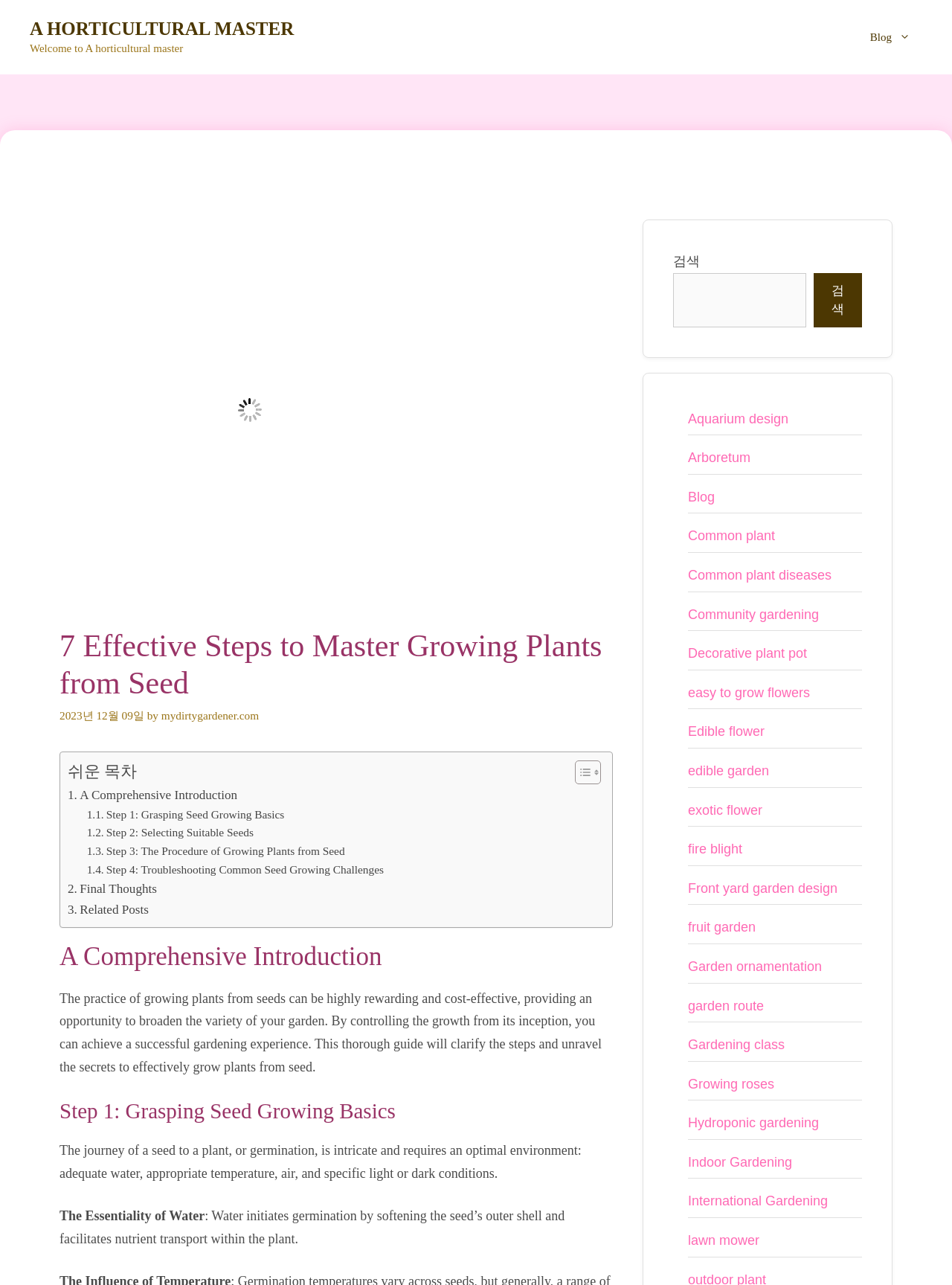Identify the bounding box coordinates for the UI element mentioned here: "Blog". Provide the coordinates as four float values between 0 and 1, i.e., [left, top, right, bottom].

[0.901, 0.012, 0.969, 0.046]